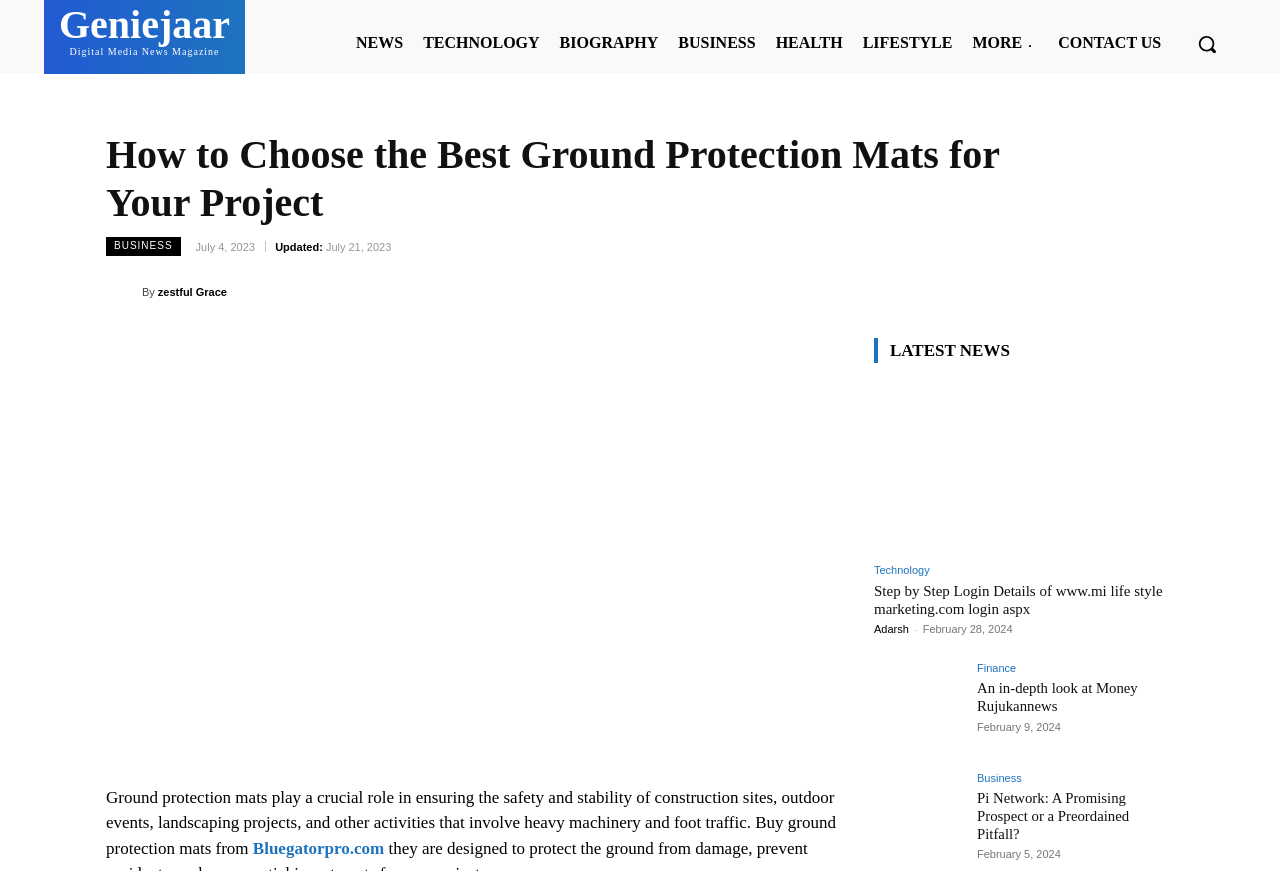What is the date of the article 'Pi Network: A Promising Prospect or a Preordained Pitfall?'?
Answer the question in as much detail as possible.

I found the date of the article by looking at the time element near the article title, which displays the date 'February 5, 2024'.